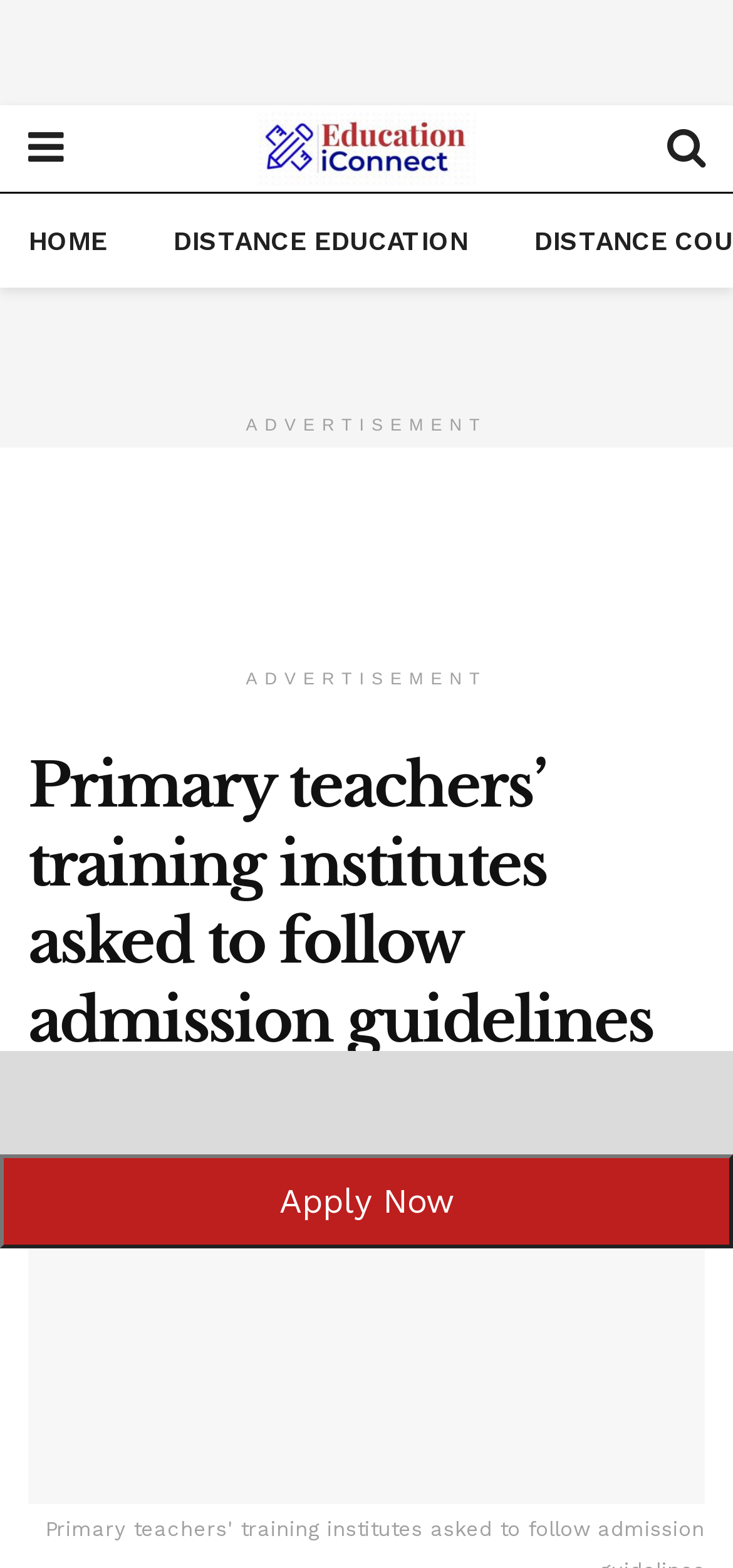From the screenshot, find the bounding box of the UI element matching this description: "Apply Now". Supply the bounding box coordinates in the form [left, top, right, bottom], each a float between 0 and 1.

[0.0, 0.736, 1.0, 0.796]